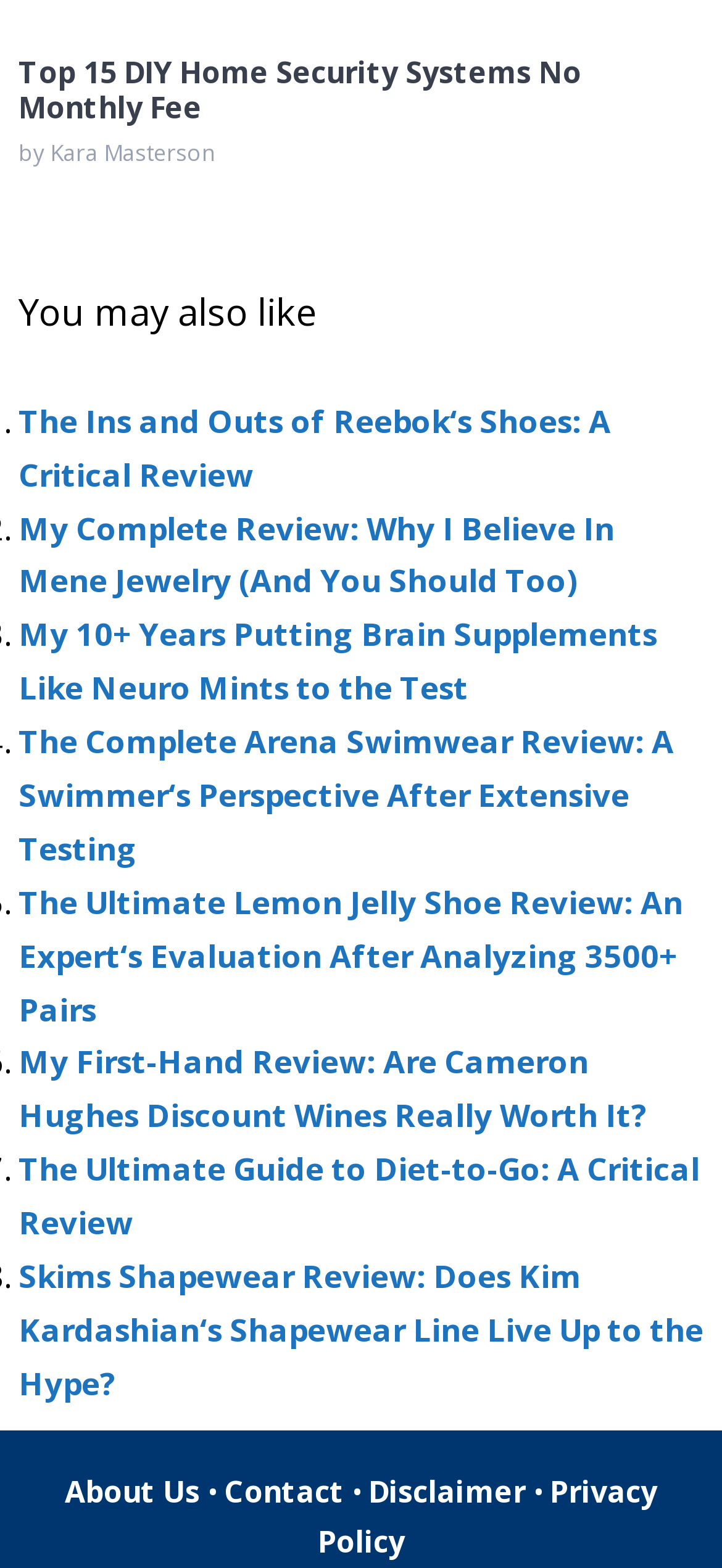Give the bounding box coordinates for the element described by: "parent_node: SERVICES aria-label="SERVICES"".

None